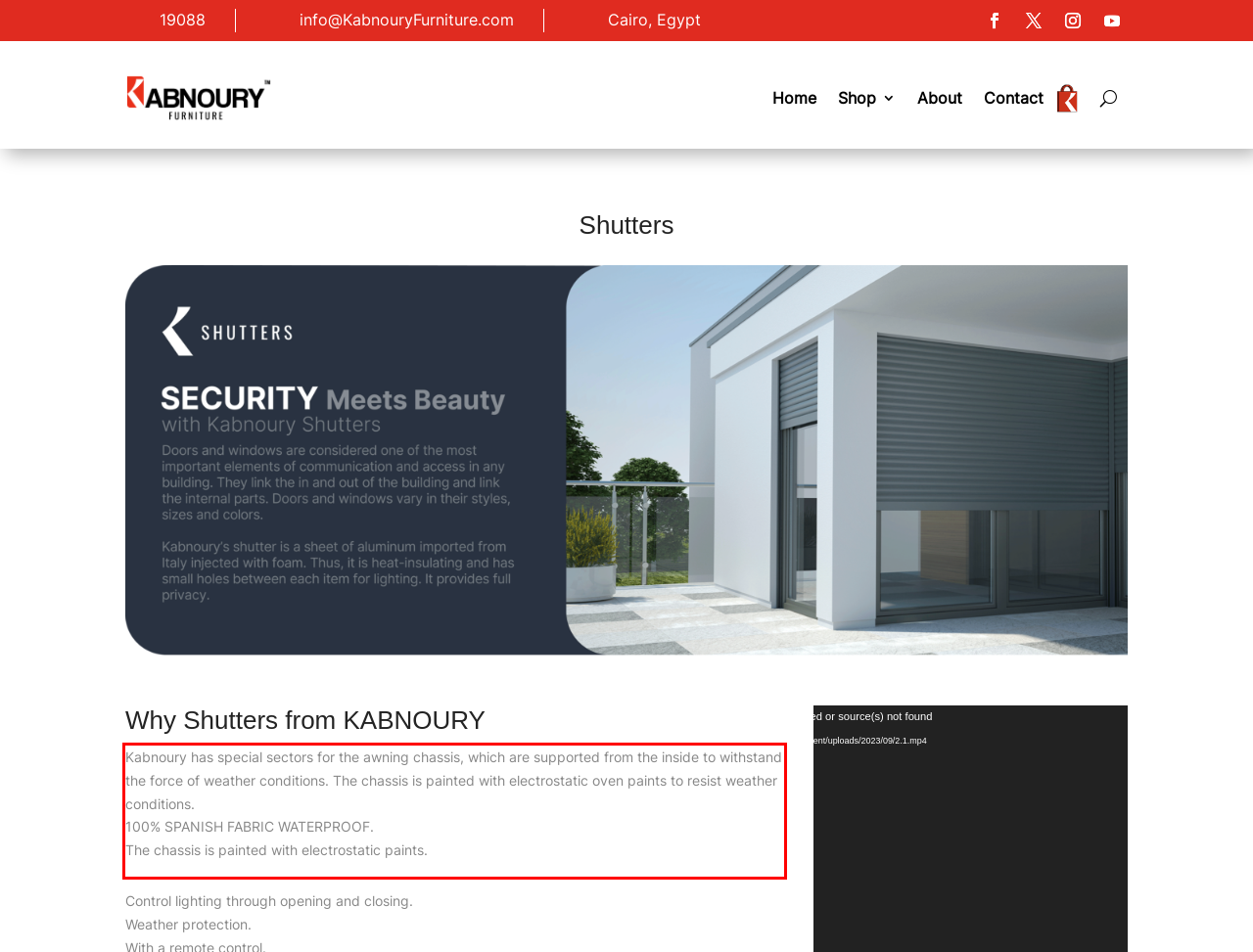Please examine the webpage screenshot containing a red bounding box and use OCR to recognize and output the text inside the red bounding box.

Kabnoury has special sectors for the awning chassis, which are supported from the inside to withstand the force of weather conditions. The chassis is painted with electrostatic oven paints to resist weather conditions. 100% SPANISH FABRIC WATERPROOF. The chassis is painted with electrostatic paints.